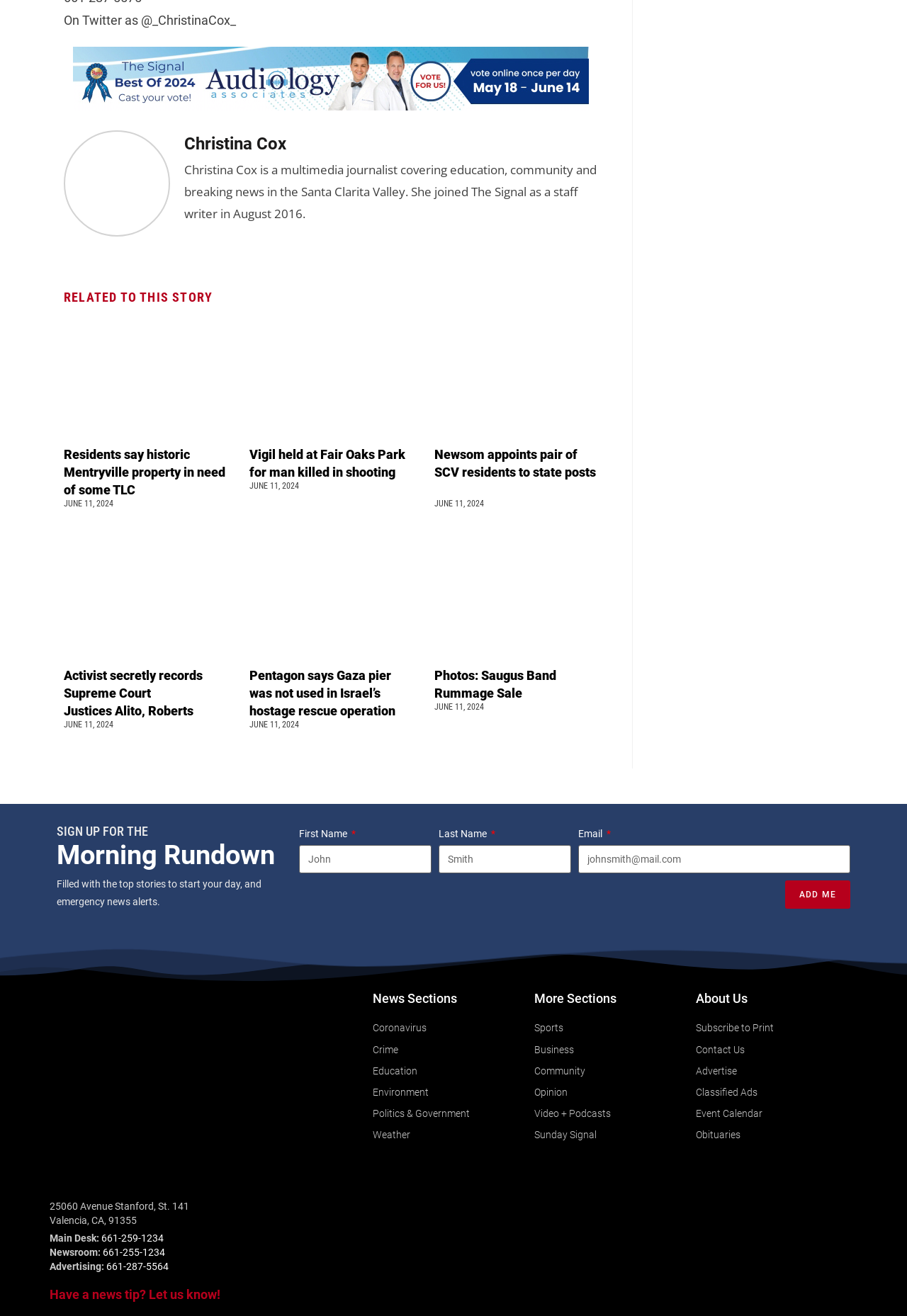Please identify the bounding box coordinates of the clickable element to fulfill the following instruction: "Click the ADD ME button". The coordinates should be four float numbers between 0 and 1, i.e., [left, top, right, bottom].

[0.865, 0.669, 0.938, 0.691]